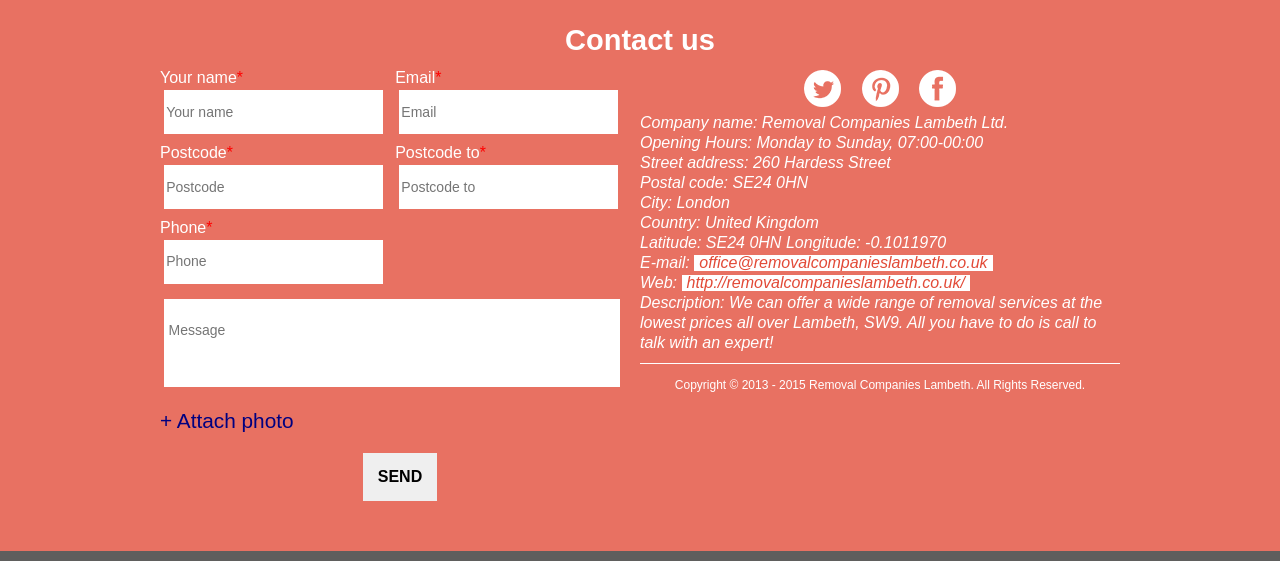Please provide the bounding box coordinates for the element that needs to be clicked to perform the following instruction: "Visit the company's Facebook page". The coordinates should be given as four float numbers between 0 and 1, i.e., [left, top, right, bottom].

[0.624, 0.125, 0.661, 0.197]